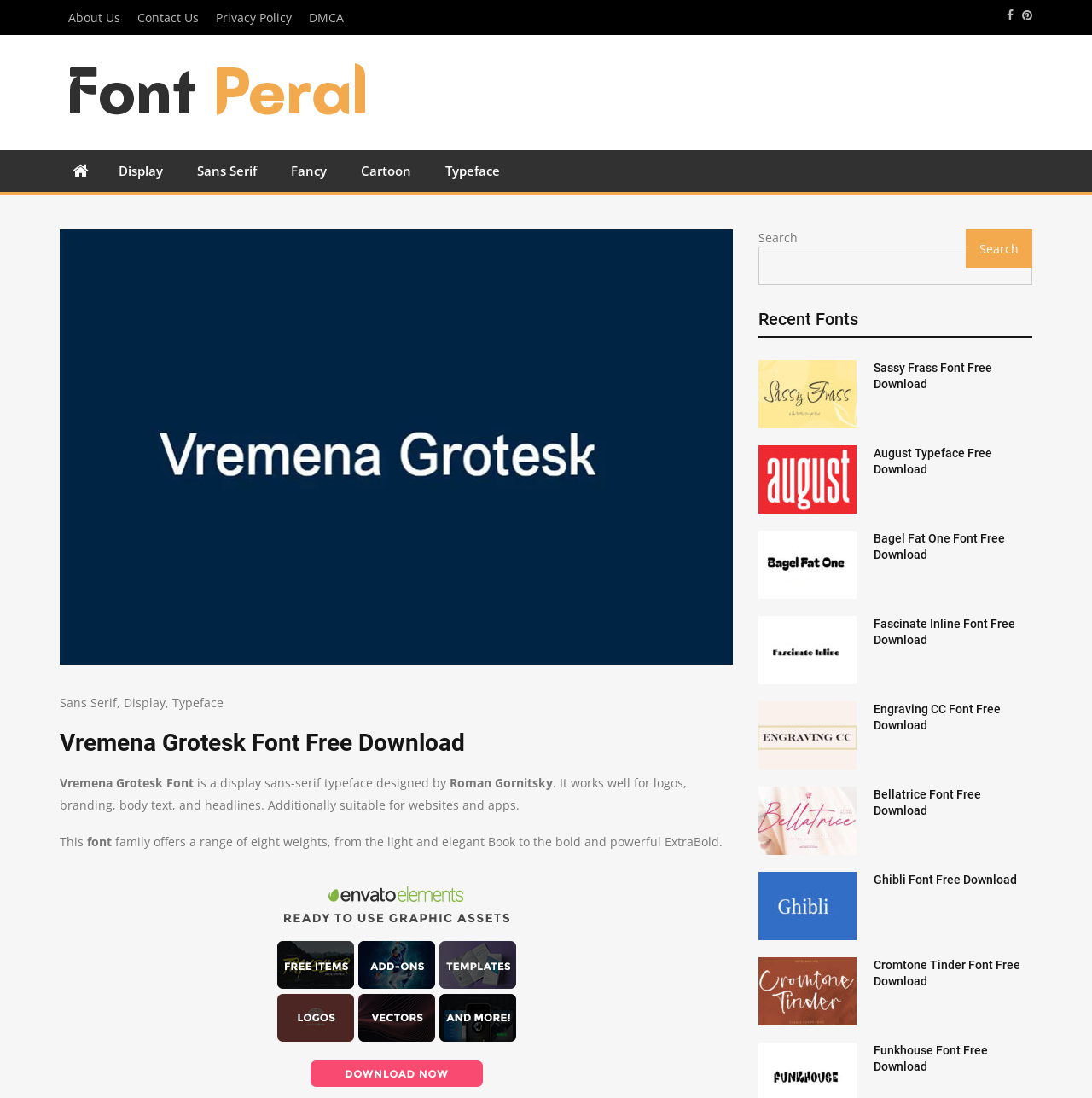What is the purpose of the search box?
Respond to the question with a single word or phrase according to the image.

To search for fonts